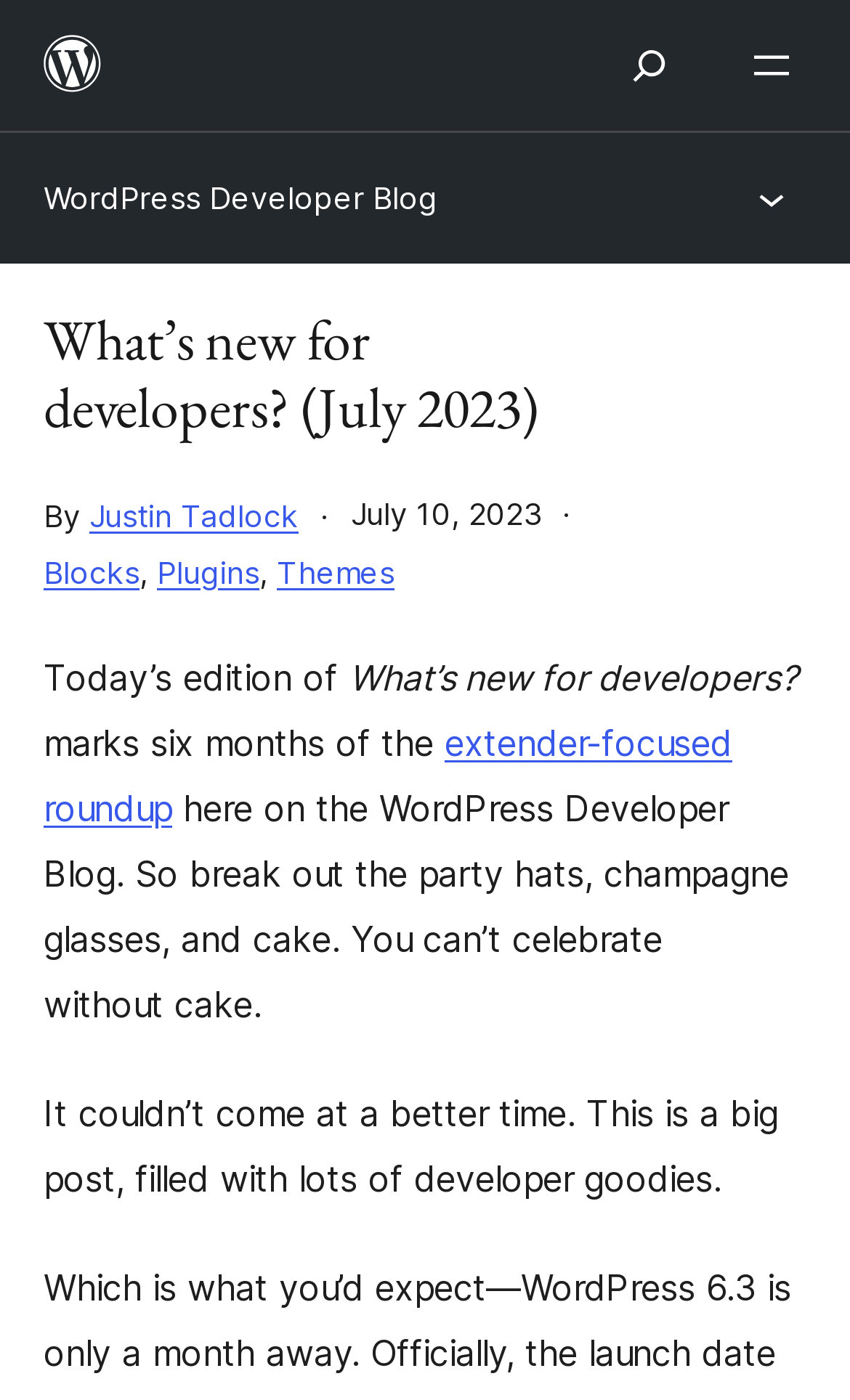Find the bounding box coordinates of the element you need to click on to perform this action: 'Visit WordPress.org'. The coordinates should be represented by four float values between 0 and 1, in the format [left, top, right, bottom].

[0.0, 0.0, 0.172, 0.092]